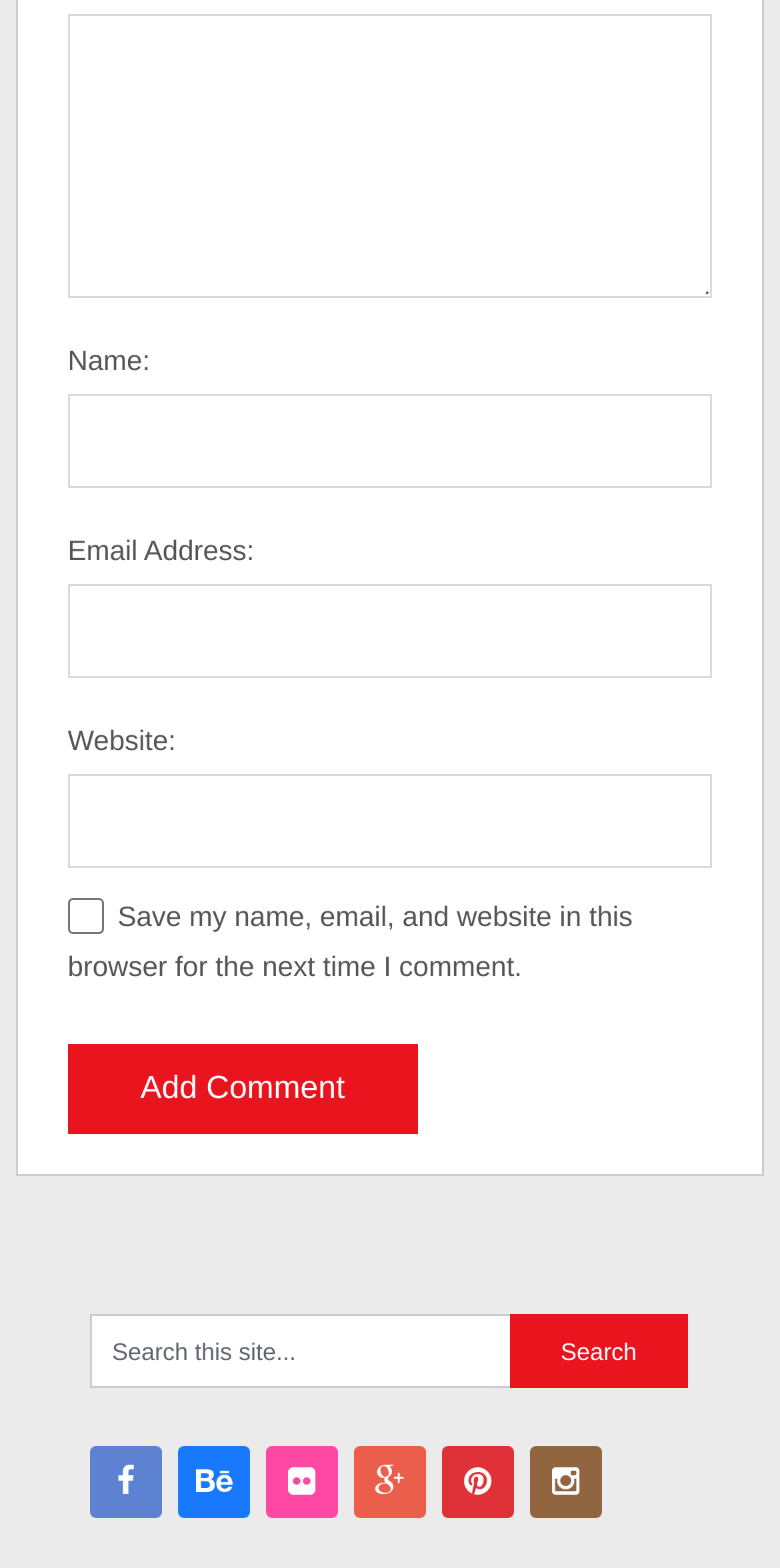Point out the bounding box coordinates of the section to click in order to follow this instruction: "Search this site".

[0.654, 0.838, 0.881, 0.885]